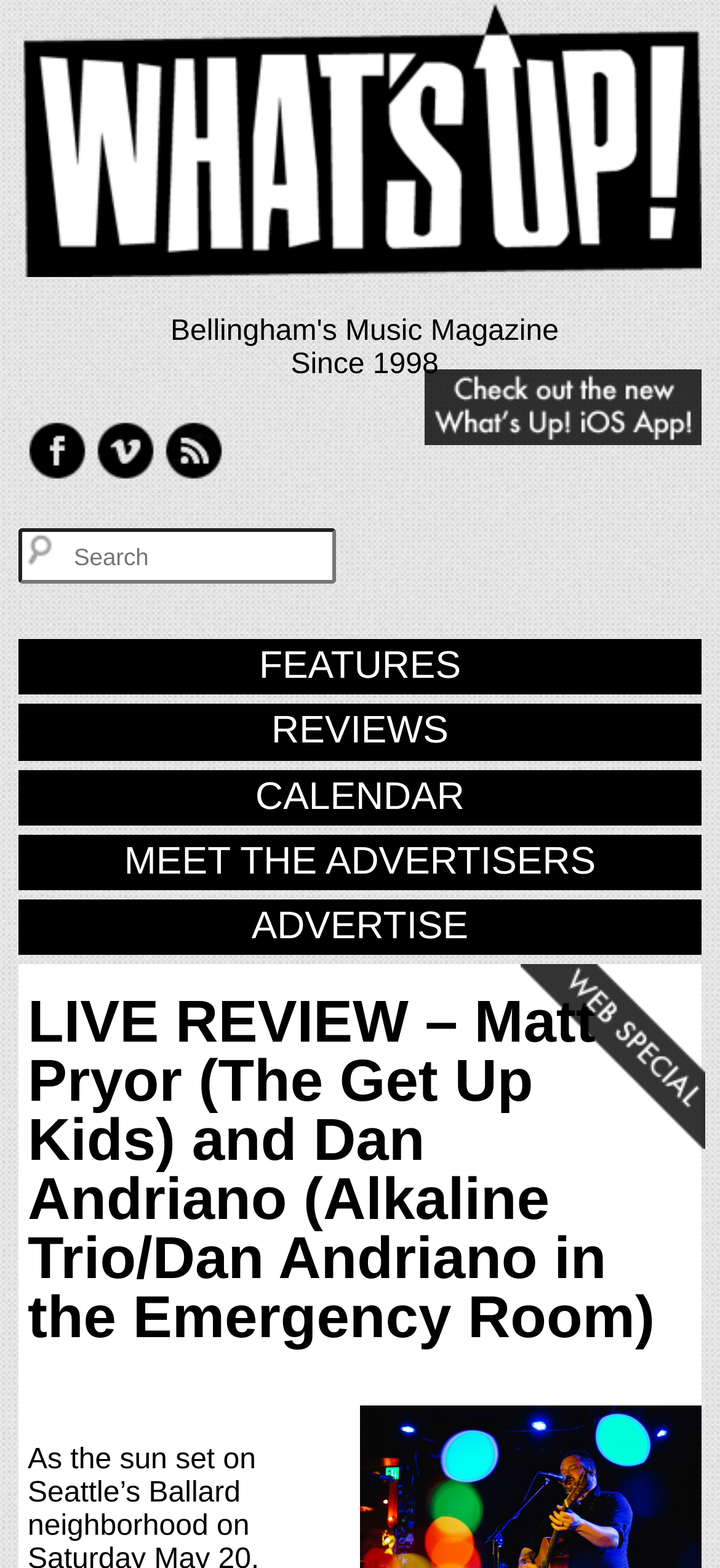Identify the bounding box coordinates for the element you need to click to achieve the following task: "Check the calendar". The coordinates must be four float values ranging from 0 to 1, formatted as [left, top, right, bottom].

[0.026, 0.491, 0.974, 0.526]